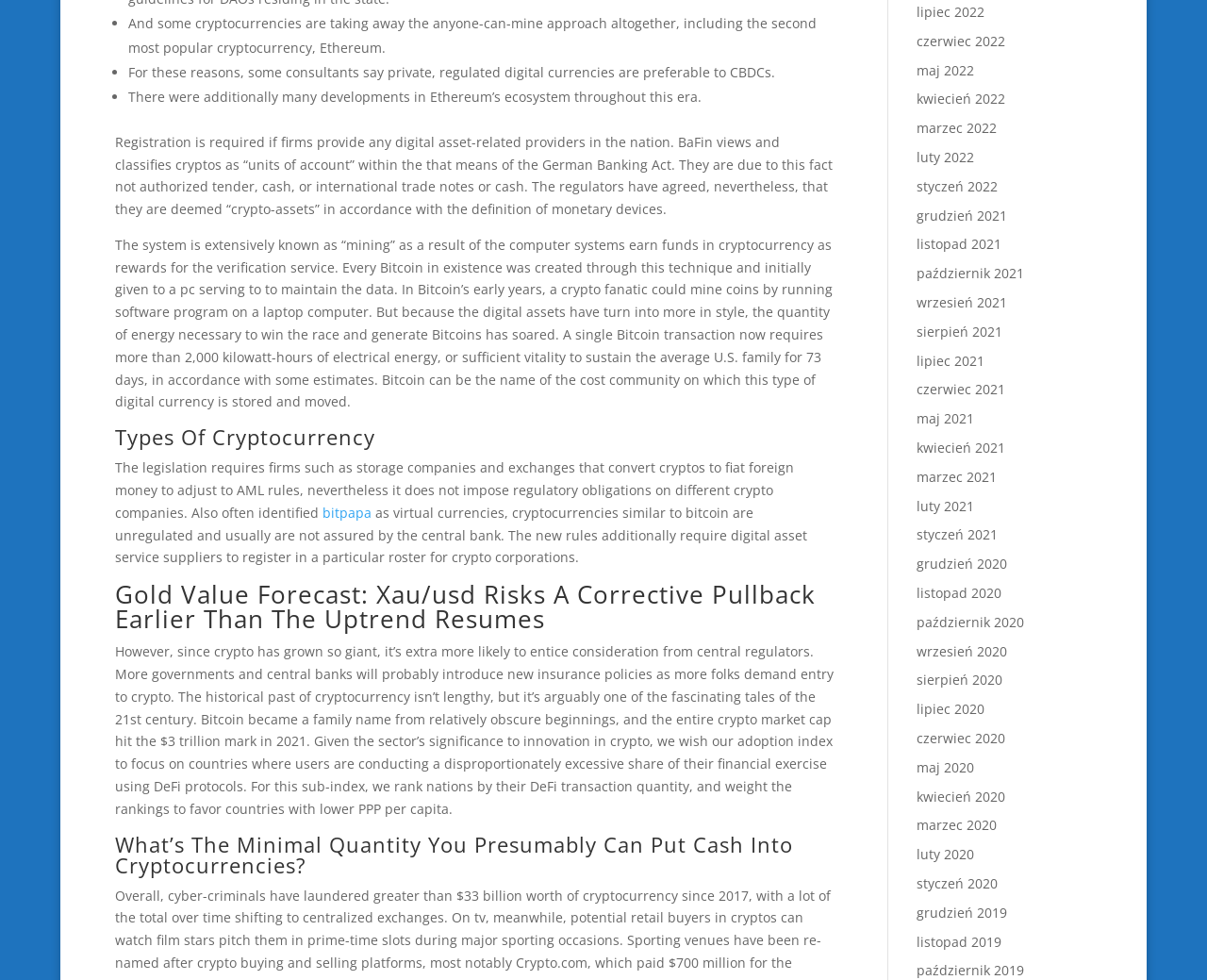Could you locate the bounding box coordinates for the section that should be clicked to accomplish this task: "View the 'Resource Handbook'".

None